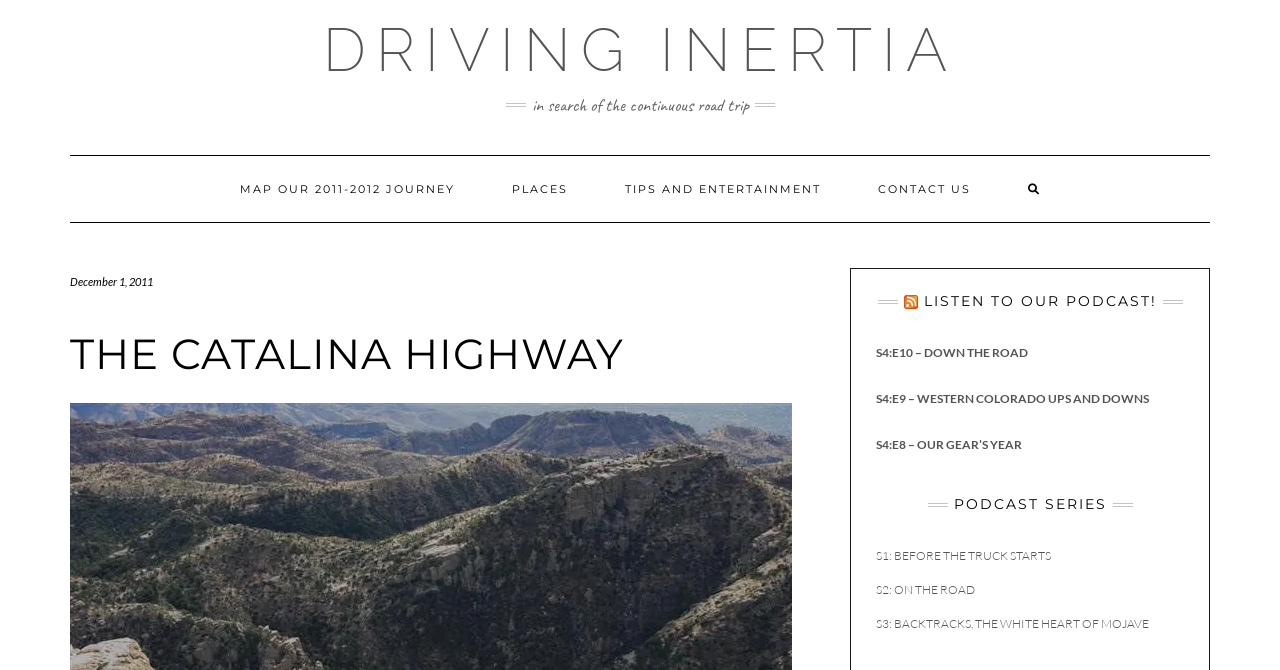How many podcast series are listed? Observe the screenshot and provide a one-word or short phrase answer.

4